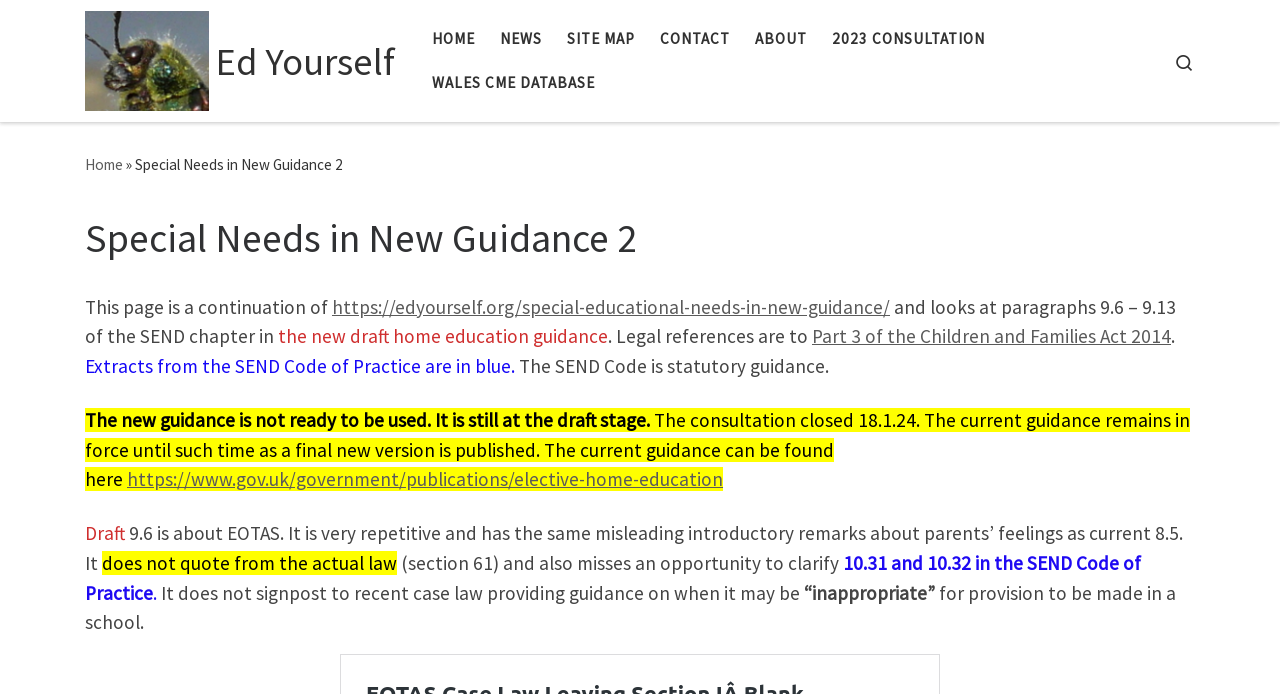What is the topic of the webpage?
Please respond to the question thoroughly and include all relevant details.

I determined the answer by looking at the header 'Special Needs in New Guidance 2' with bounding box coordinates [0.066, 0.301, 0.934, 0.387] and the static text 'Special Needs in New Guidance 2' with bounding box coordinates [0.105, 0.223, 0.268, 0.251]. Both of these elements suggest that the topic of the webpage is 'Special Needs in New Guidance 2'.